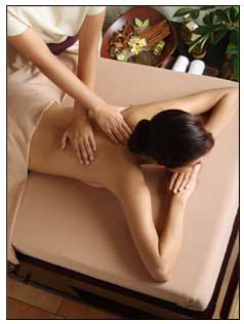Offer a detailed explanation of what is happening in the image.

This image showcases a serene massage session taking place at Miracle Hands Massage, highlighting the delicate art of therapeutic touch. A skilled therapist is seen providing a calming massage to a client, who is comfortably lying face down on a massage table draped with a soft beige sheet. The therapist’s hands gently work on the client’s back, symbolizing relaxation and rejuvenation. In the background, a subtle arrangement of natural elements, including wooden bowls and soft, soothing decor, enhances the tranquil atmosphere of the massage environment. This setting reflects the holistic approach of Miracle Hands Massage, where clients are treated to a rejuvenating experience tailored to their individual needs, fostering both physical and mental well-being. The image embodies the essence of professional massage therapy, inviting viewers to consider the benefits of such an experience.